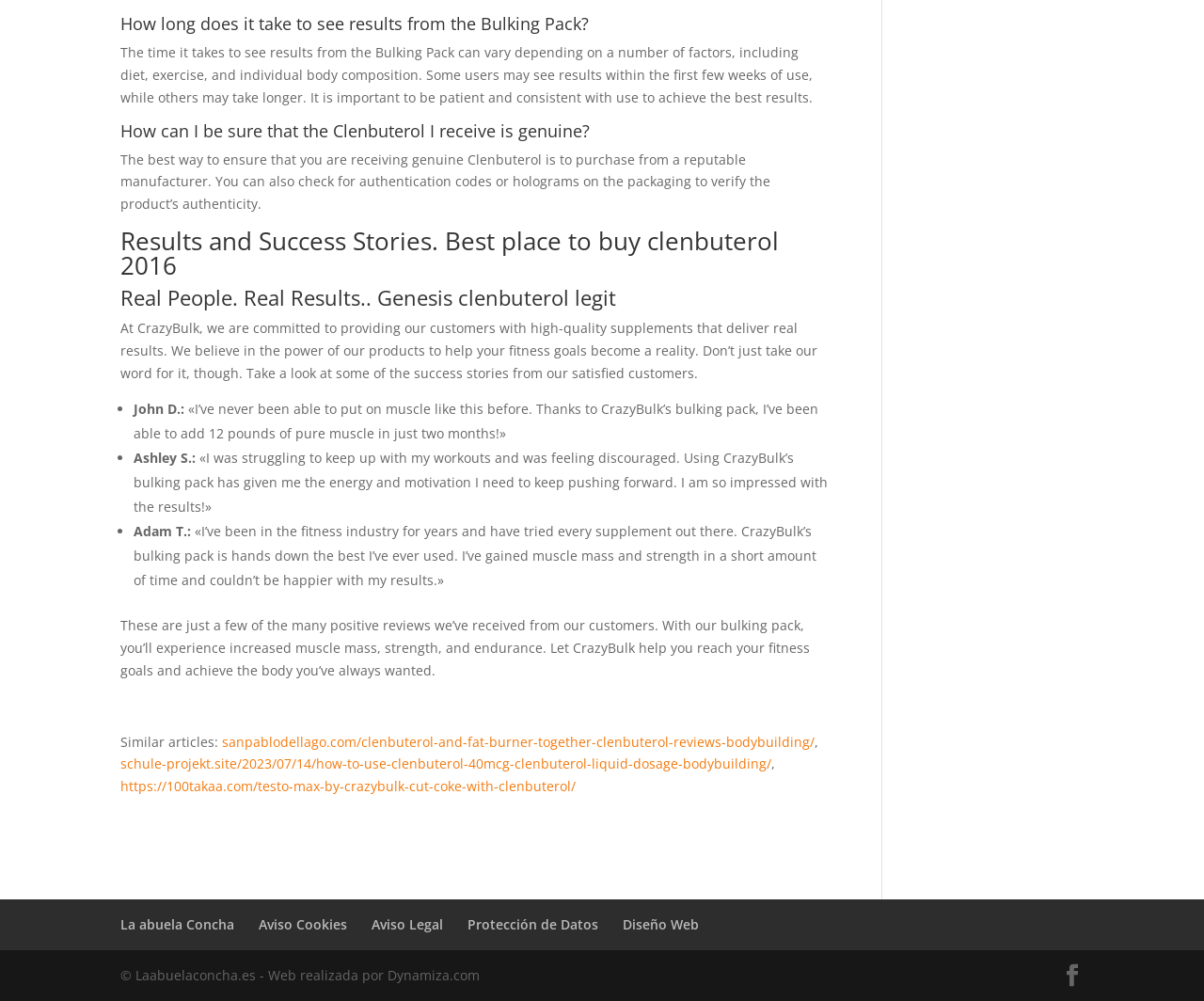Pinpoint the bounding box coordinates of the element that must be clicked to accomplish the following instruction: "Add to quote list". The coordinates should be in the format of four float numbers between 0 and 1, i.e., [left, top, right, bottom].

None